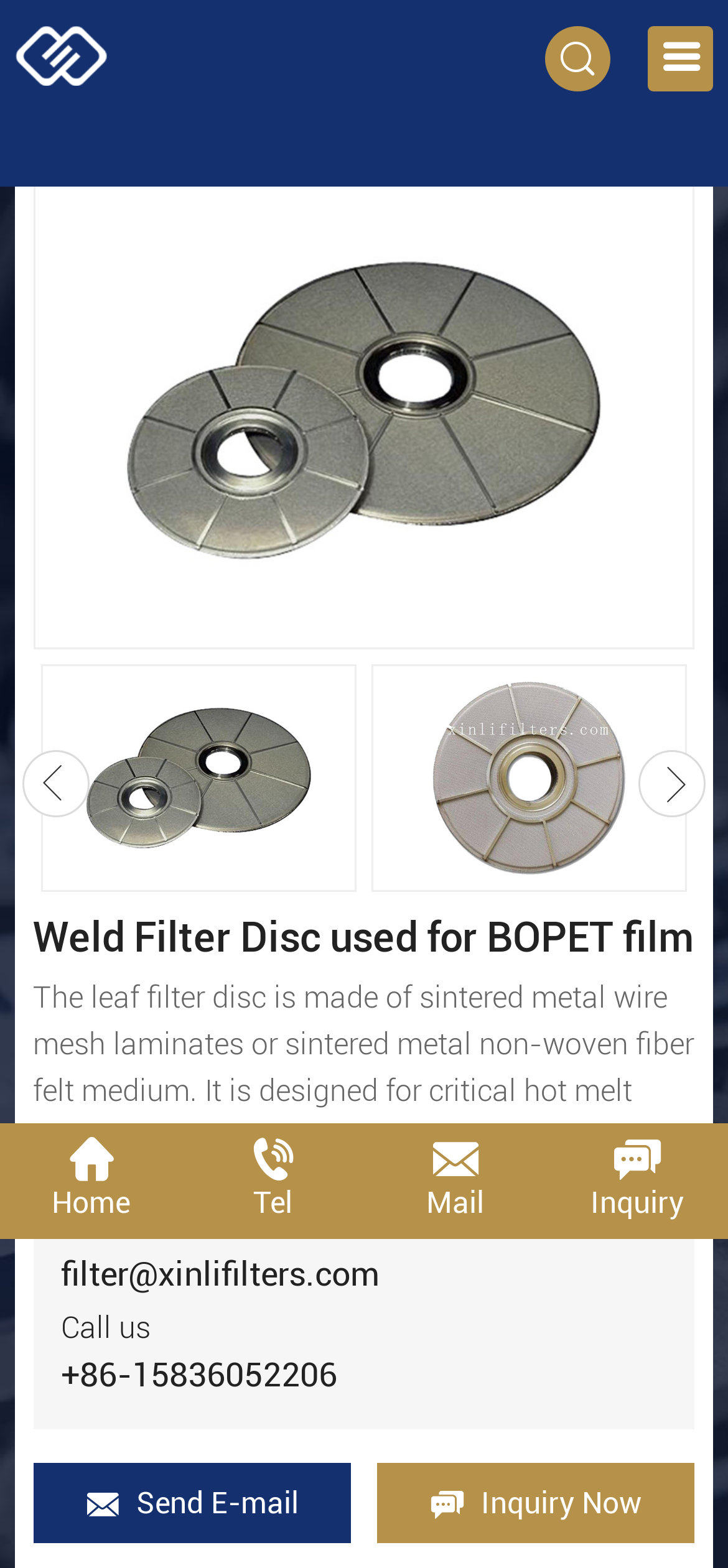Describe all the significant parts and information present on the webpage.

The webpage is about Weld Filter Disc used for BOPET film, specifically discussing the leaf filter disc made of sintered metal wire mesh laminates or sintered metal non-woven fiber felt medium, designed for critical hot melt polymer filtration applications.

At the top left, there is a link. Next to it, a search bar with a placeholder text "Search..." is located, accompanied by a button with a magnifying glass icon. 

Below the search bar, a heading "Weld Filter Disc used for BOPET film" is prominently displayed. 

Under the heading, a paragraph of text explains the leaf filter disc's composition and application. 

On the bottom left, there are three blocks of contact information. The first block contains the text "Send us email" and an email address "filter@xinlifilters.com". The second block has the text "Call us" and a phone number "+86-15836052206". 

At the bottom of the page, there are two prominent buttons: "Send E-mail" and "Inquiry Now". Above these buttons, there is a row of four links: "Home", "Tel", "Mail", and "Inquiry".